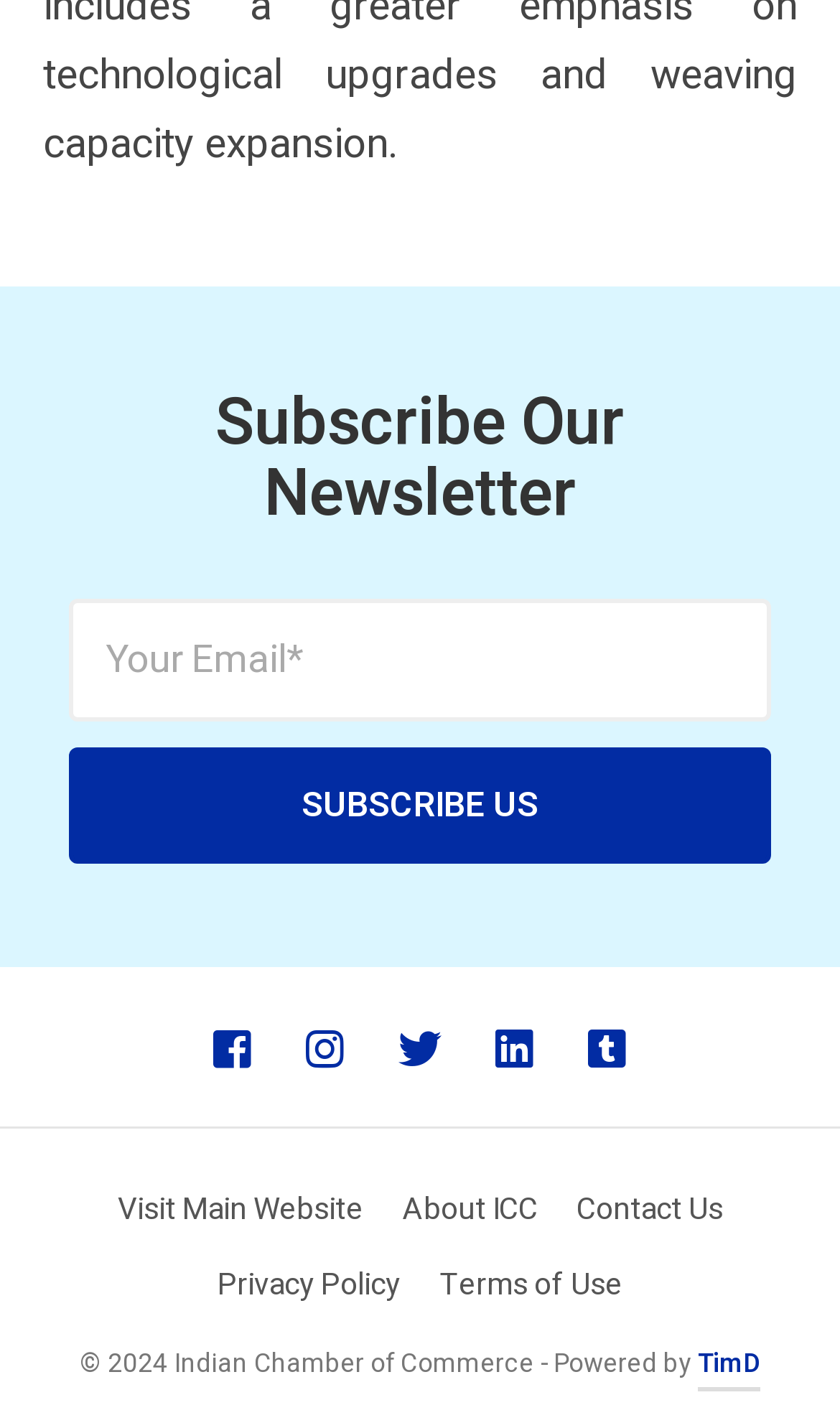Determine the bounding box coordinates of the UI element that matches the following description: "Contact Us". The coordinates should be four float numbers between 0 and 1 in the format [left, top, right, bottom].

[0.686, 0.832, 0.86, 0.863]